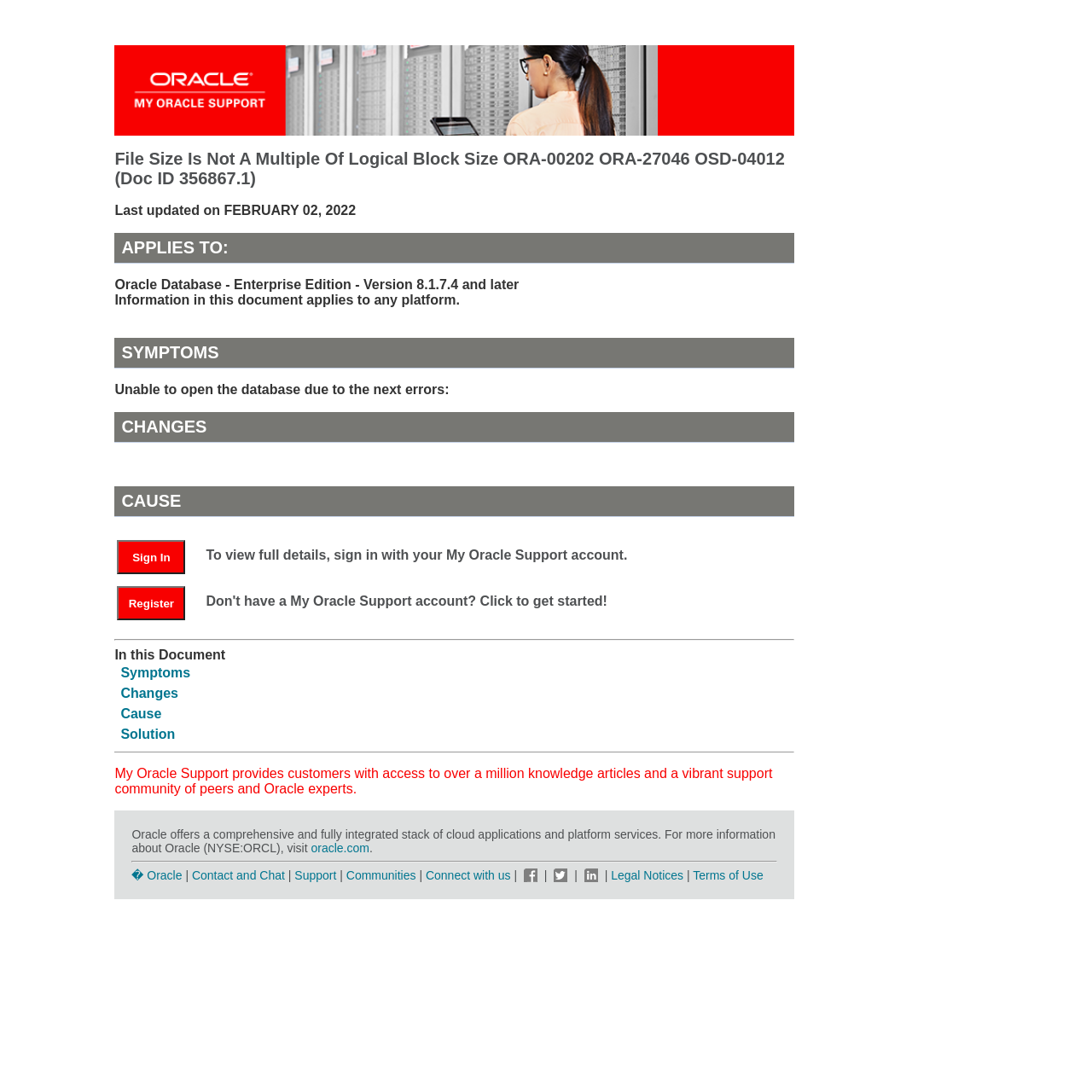Please determine the bounding box coordinates for the UI element described here. Use the format (top-left x, top-left y, bottom-right x, bottom-right y) with values bounded between 0 and 1: Sign In

[0.107, 0.495, 0.17, 0.526]